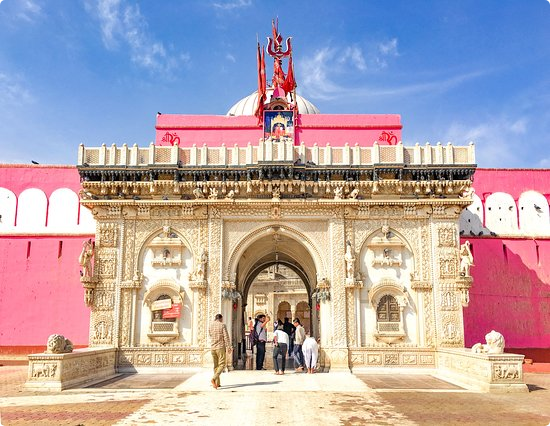Describe every significant element in the image thoroughly.

The image showcases the stunning entrance of the Karni Mata Temple, a significant pilgrimage site located in Bikaner, Rajasthan, India. The temple is distinguished by its vibrant pink façade and intricately carved white marble archway, adorned with decorative motifs and sculptures. Visitors can be seen approaching the entrance, which is crowned with a traditional spire topped by flags and images, indicative of the temple's spiritual significance. This place is often revered for its unique association with the holy rats that are believed to embody the souls of the deceased, drawing many tourists and devotees alike. The clear blue sky overhead adds to the serene atmosphere of this sacred site, inviting worshippers and travelers to experience its spiritual ambiance.